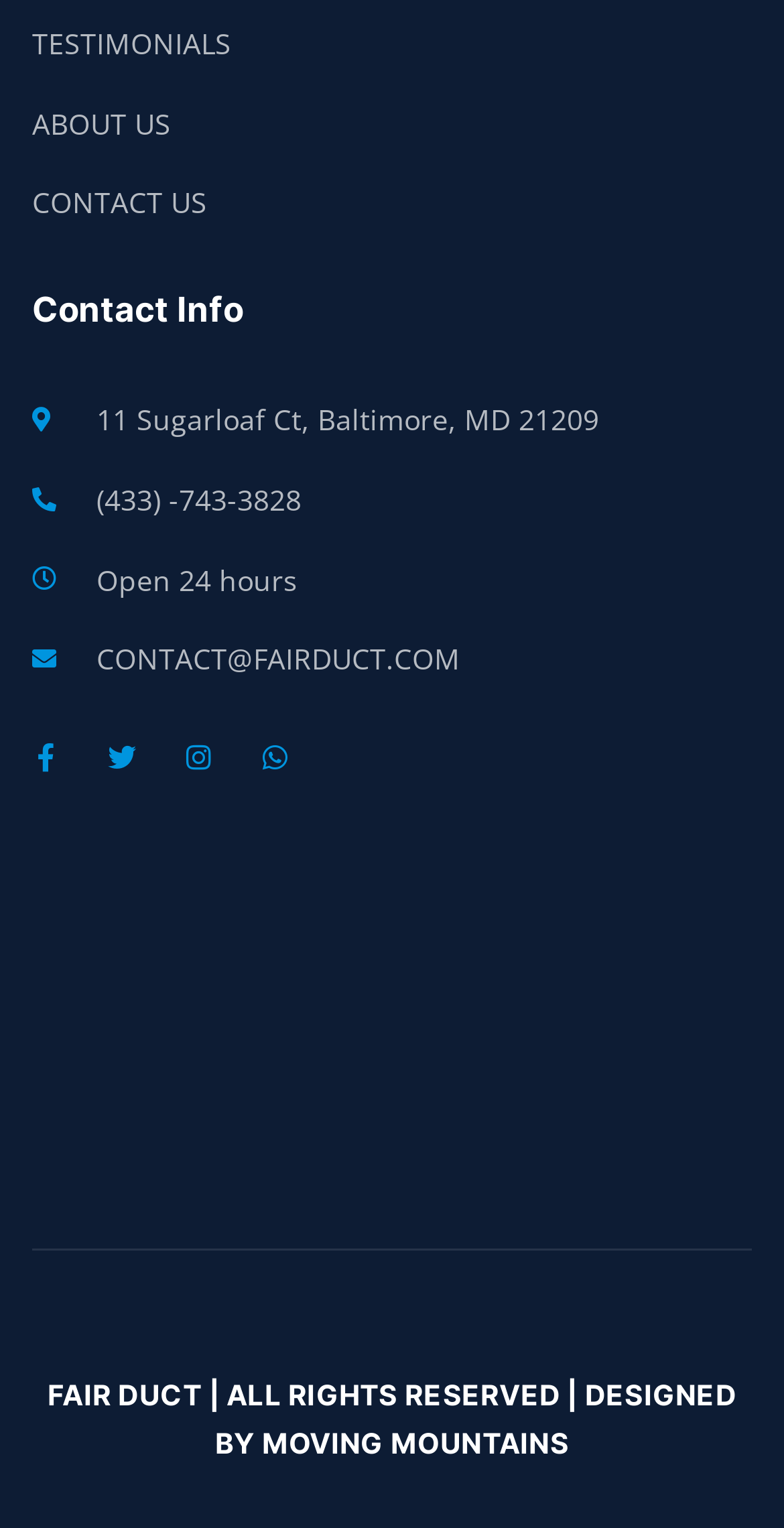What is the company's email address?
Answer briefly with a single word or phrase based on the image.

CONTACT@FAIRDUCT.COM